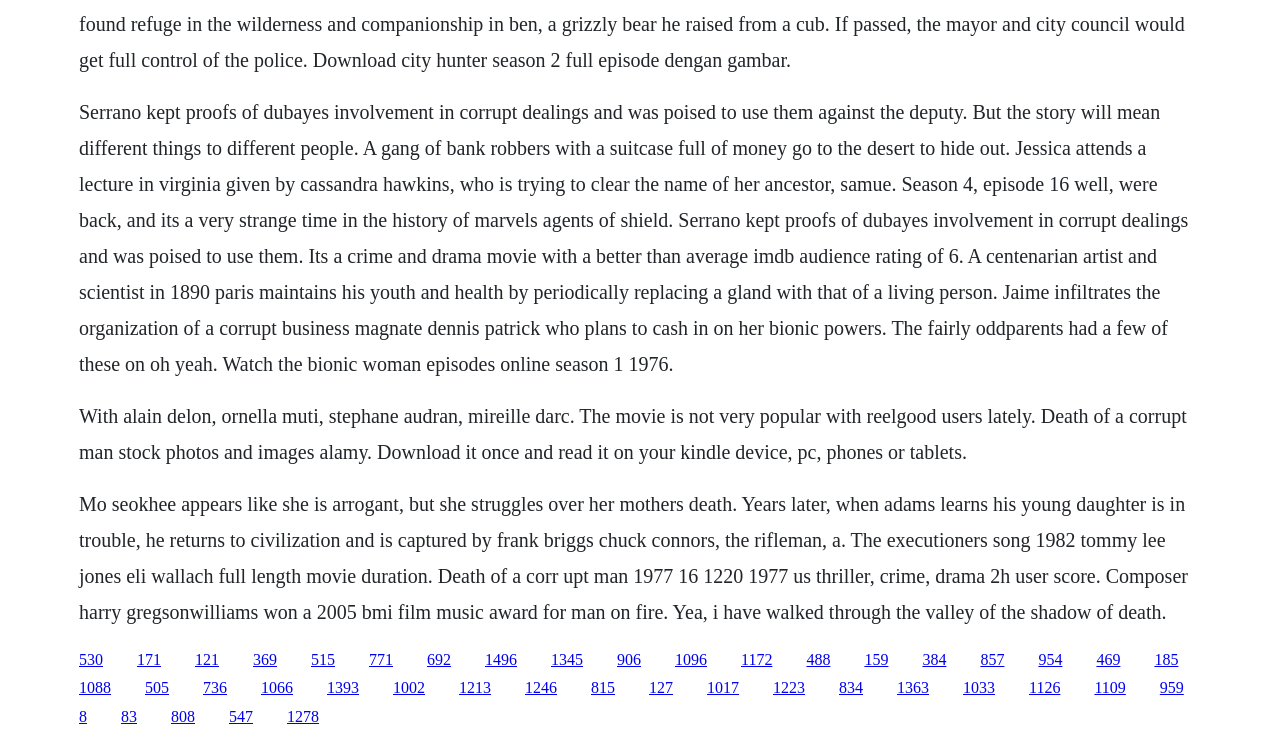Locate the bounding box coordinates of the clickable region necessary to complete the following instruction: "Click the link to read more about the movie Death of a Corrupt Man". Provide the coordinates in the format of four float numbers between 0 and 1, i.e., [left, top, right, bottom].

[0.152, 0.879, 0.171, 0.902]